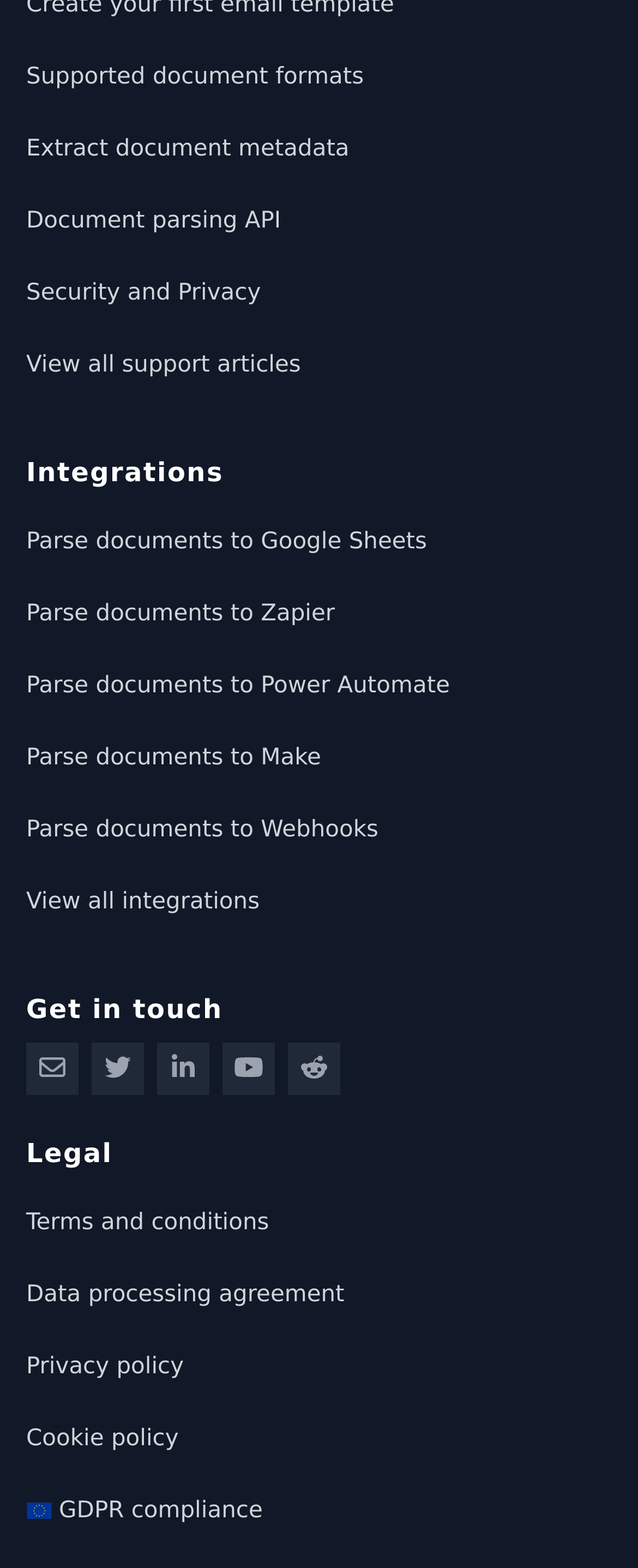Please find the bounding box coordinates for the clickable element needed to perform this instruction: "Follow on Twitter".

[0.164, 0.669, 0.205, 0.694]